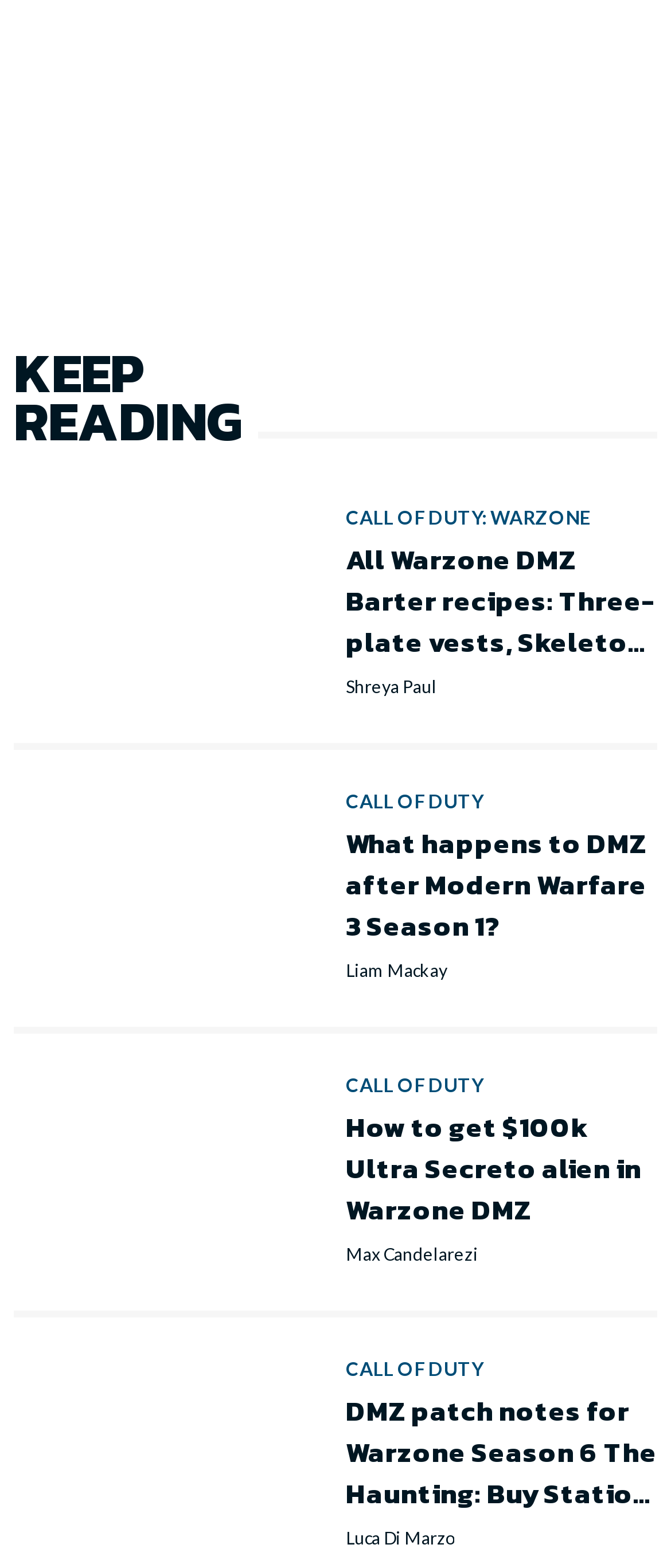Please specify the bounding box coordinates of the region to click in order to perform the following instruction: "Learn about DMZ Operators in Warzone Al Mazrah map".

[0.021, 0.504, 0.485, 0.616]